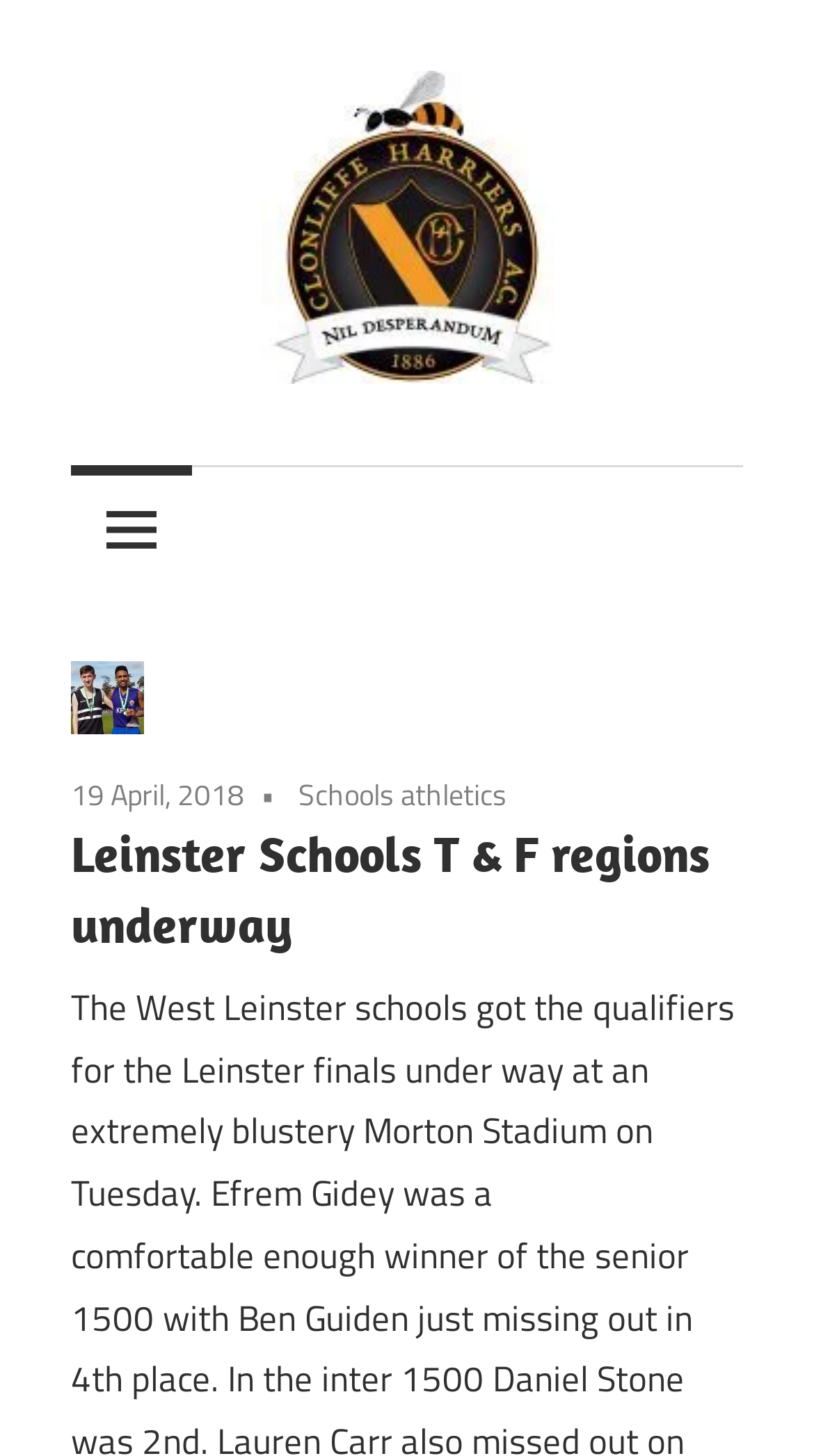Using the provided description Schools athletics, find the bounding box coordinates for the UI element. Provide the coordinates in (top-left x, top-left y, bottom-right x, bottom-right y) format, ensuring all values are between 0 and 1.

[0.367, 0.53, 0.623, 0.56]